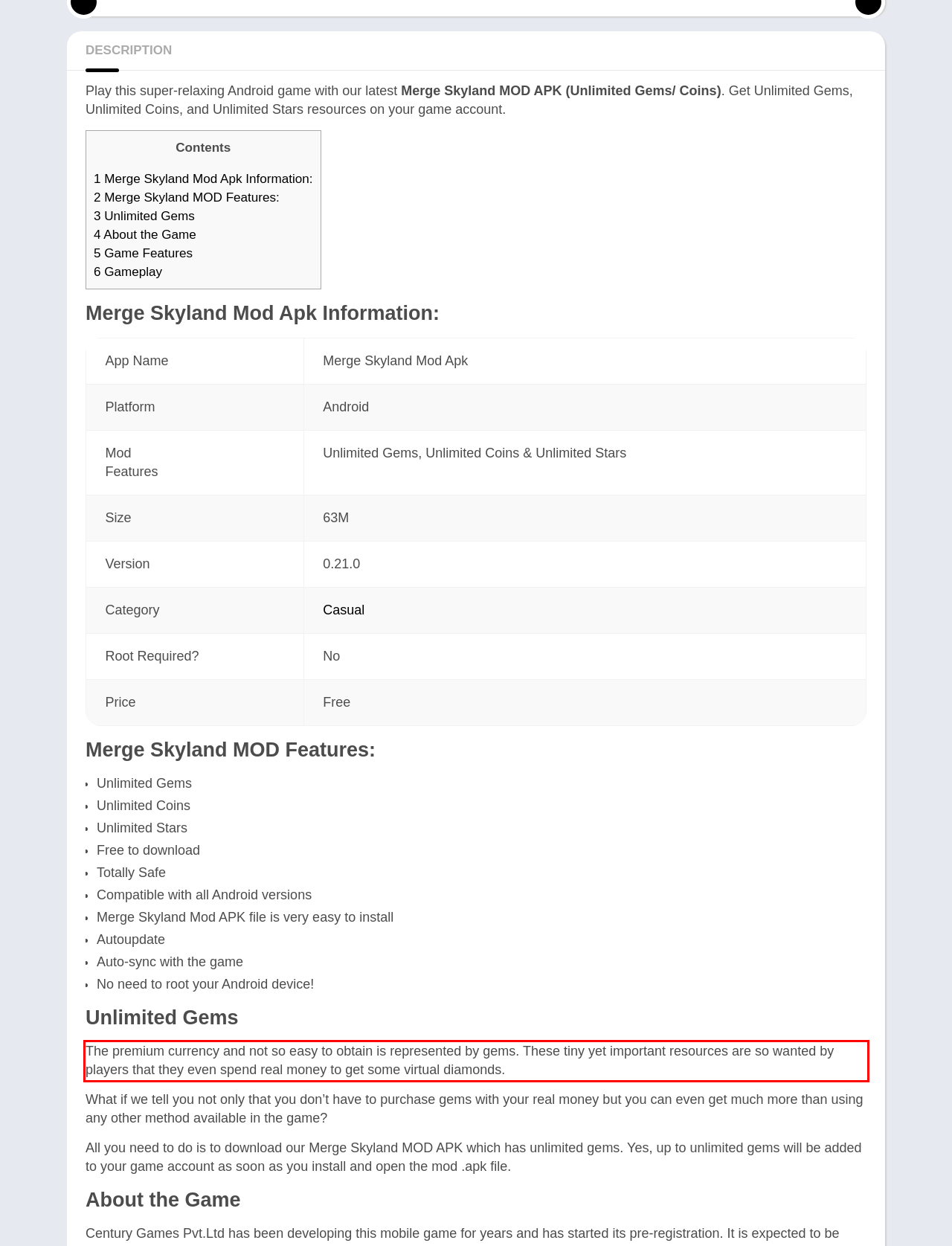Please perform OCR on the UI element surrounded by the red bounding box in the given webpage screenshot and extract its text content.

The premium currency and not so easy to obtain is represented by gems. These tiny yet important resources are so wanted by players that they even spend real money to get some virtual diamonds.